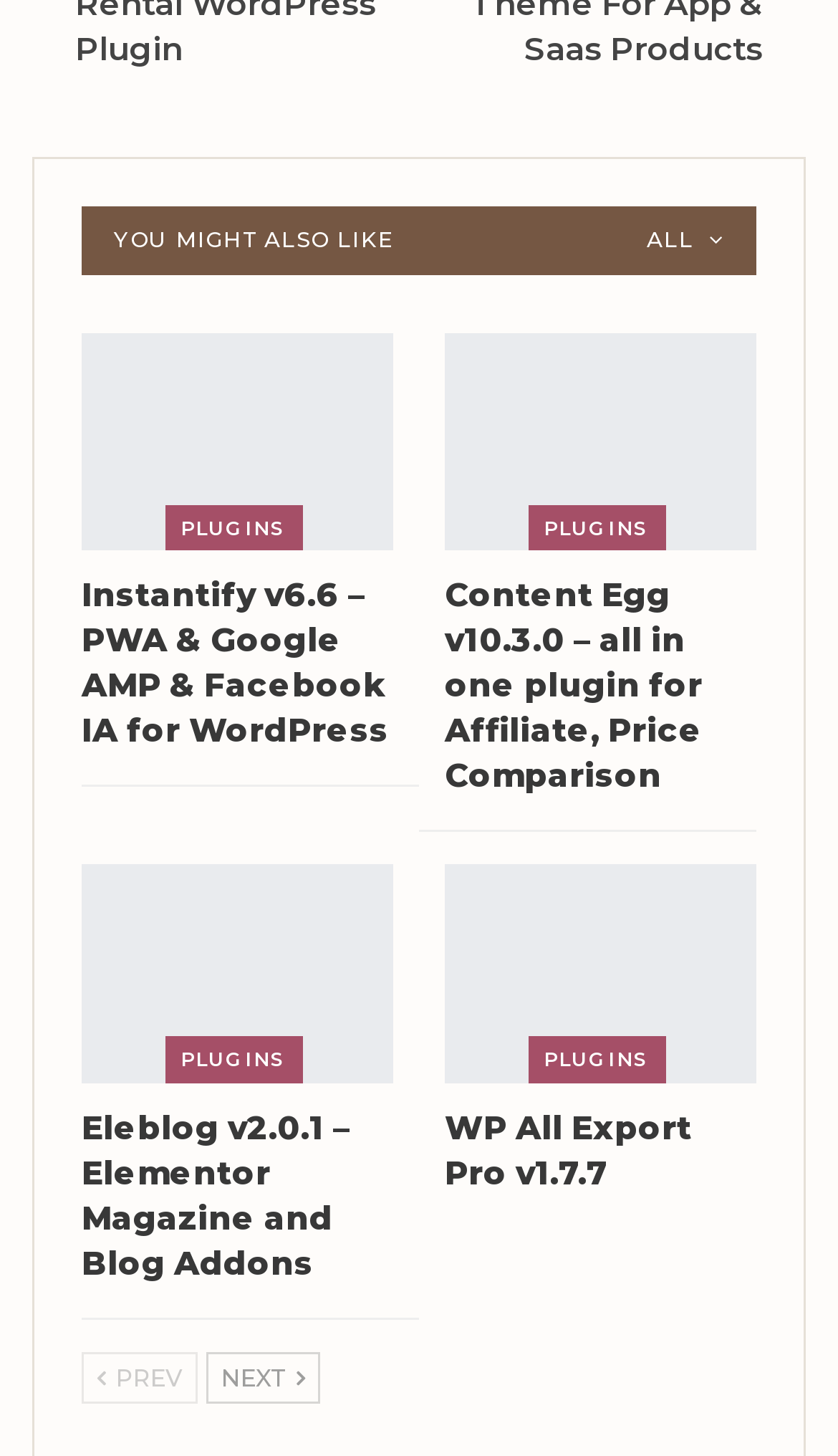How many 'PLUGINS' links are there?
Based on the image, respond with a single word or phrase.

3